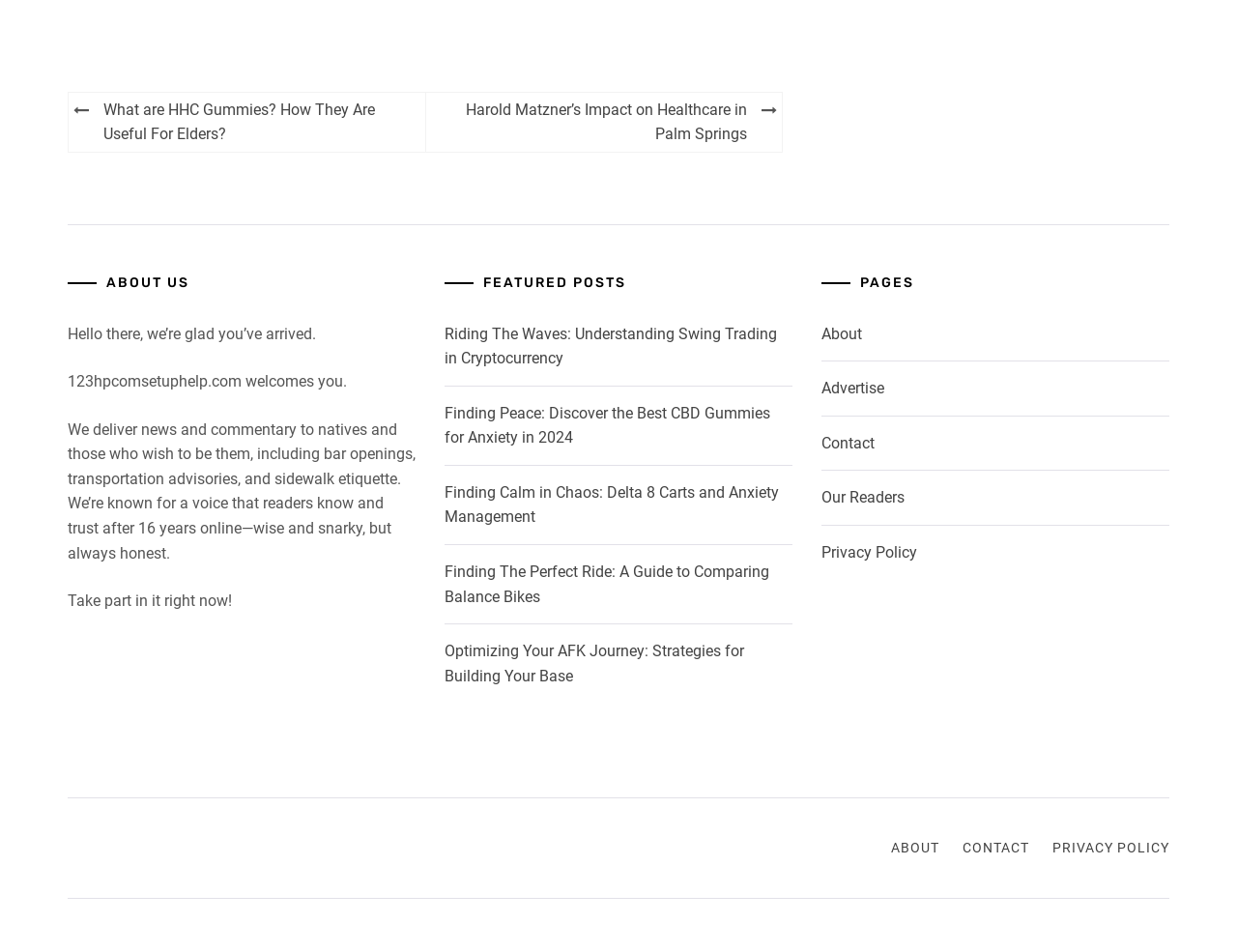Identify the bounding box for the element characterized by the following description: "Advertise".

[0.664, 0.398, 0.715, 0.417]